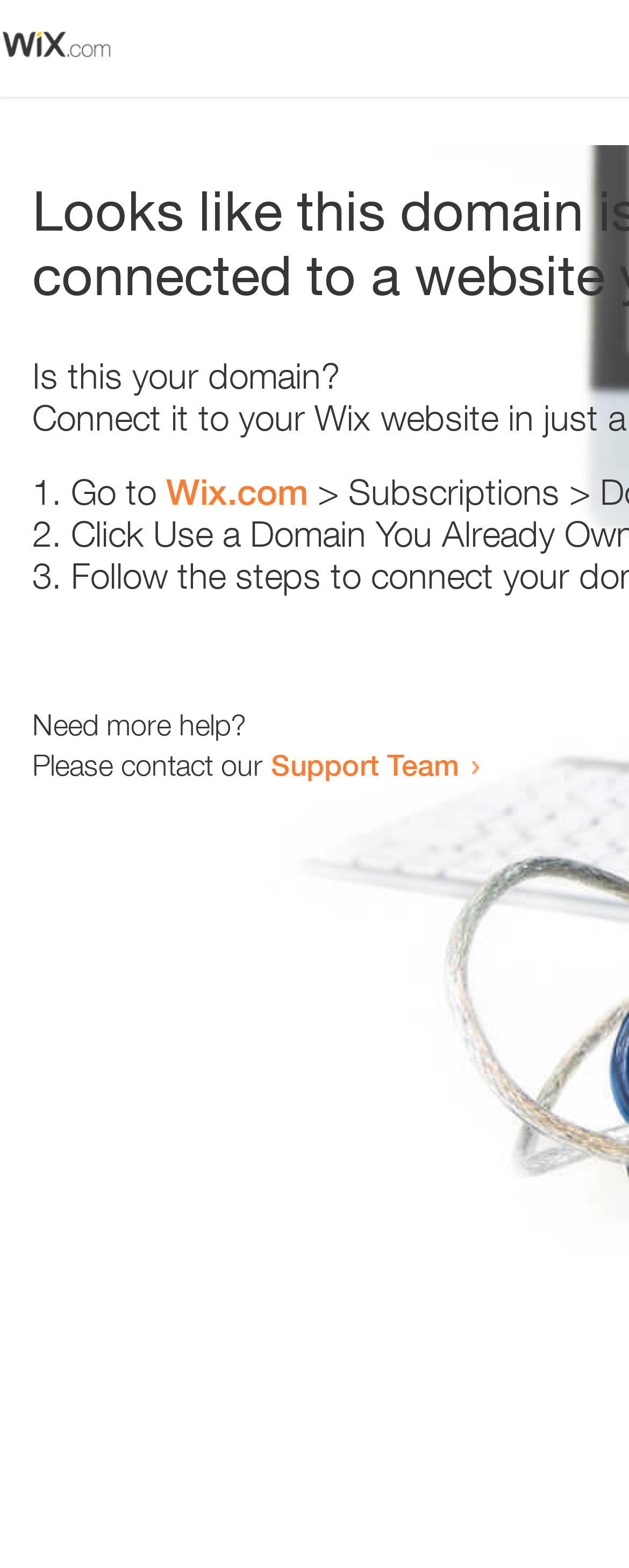How many text elements are present?
Using the image as a reference, answer with just one word or a short phrase.

5